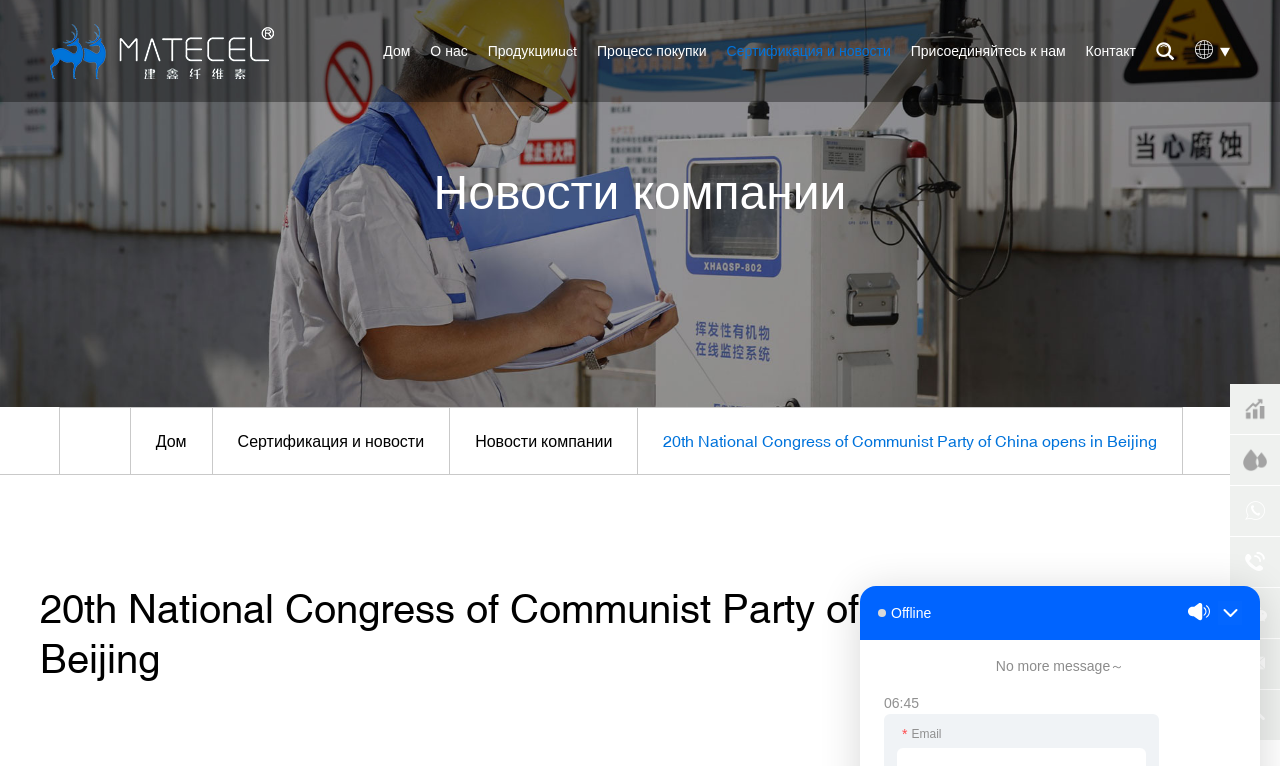Identify the bounding box coordinates of the clickable region required to complete the instruction: "View news about the company". The coordinates should be given as four float numbers within the range of 0 and 1, i.e., [left, top, right, bottom].

[0.339, 0.215, 0.661, 0.286]